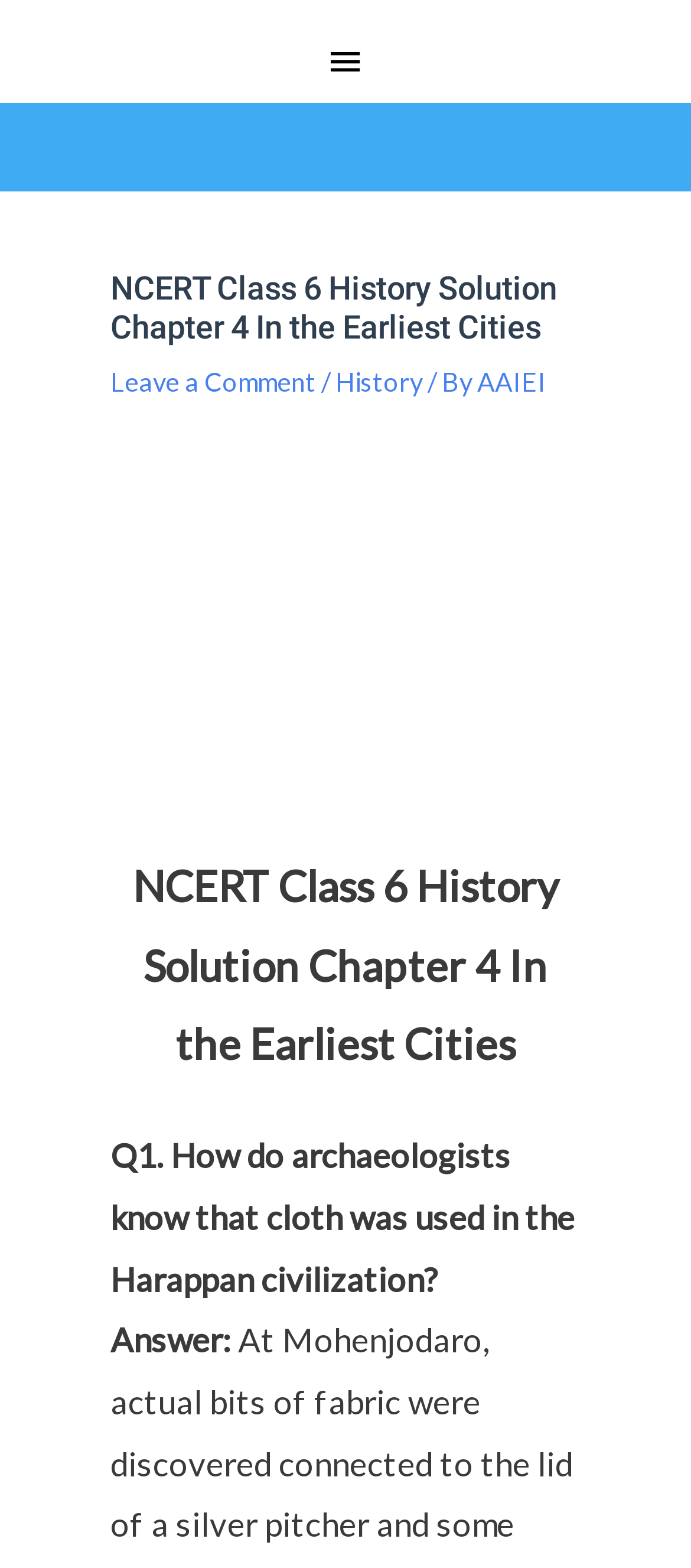Can you identify and provide the main heading of the webpage?

NCERT Class 6 History Solution Chapter 4 In the Earliest Cities